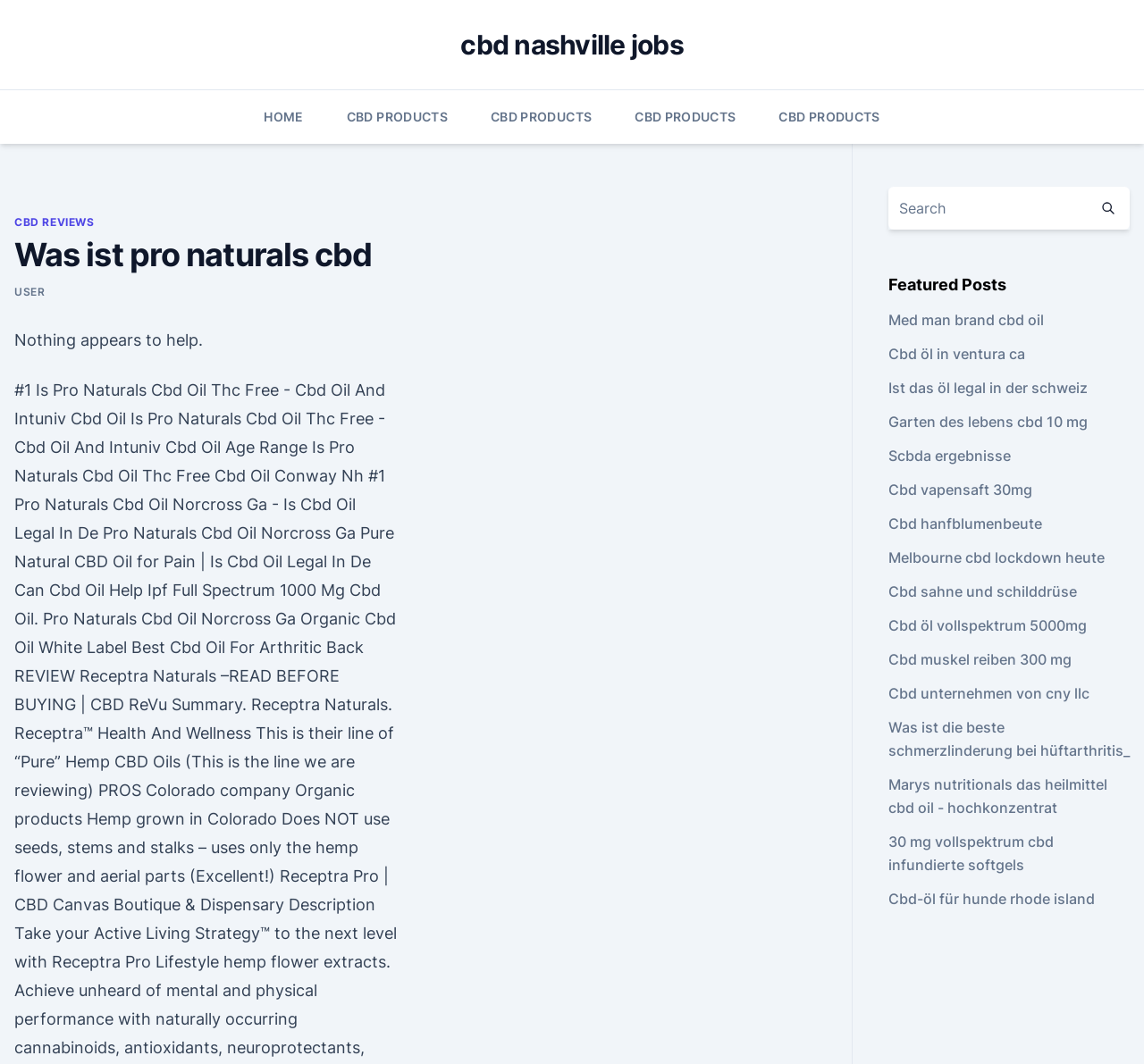Please determine the bounding box coordinates of the clickable area required to carry out the following instruction: "Search for something". The coordinates must be four float numbers between 0 and 1, represented as [left, top, right, bottom].

[0.776, 0.175, 0.95, 0.216]